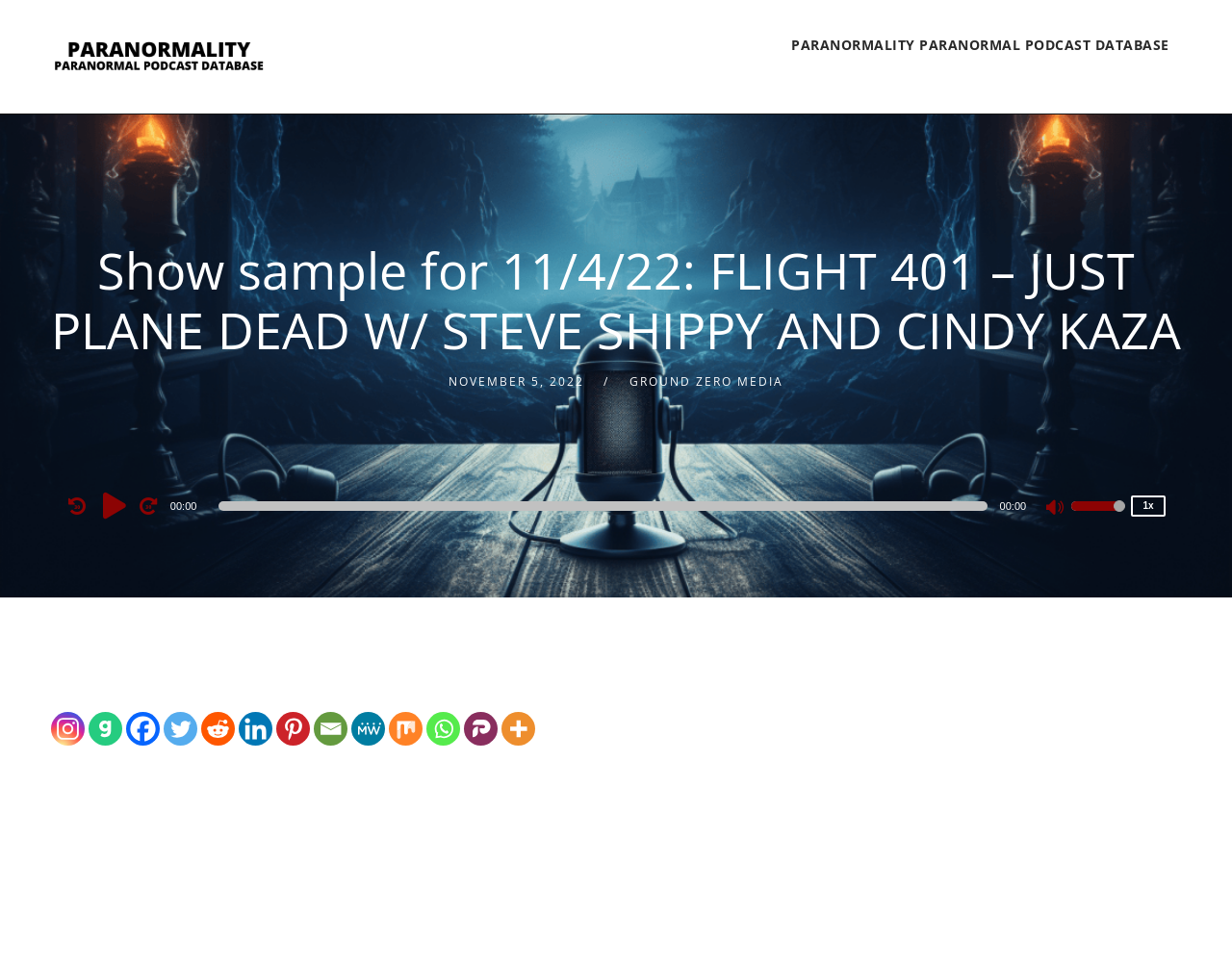Provide the bounding box coordinates of the HTML element this sentence describes: "Ground Zero Media". The bounding box coordinates consist of four float numbers between 0 and 1, i.e., [left, top, right, bottom].

[0.511, 0.387, 0.636, 0.404]